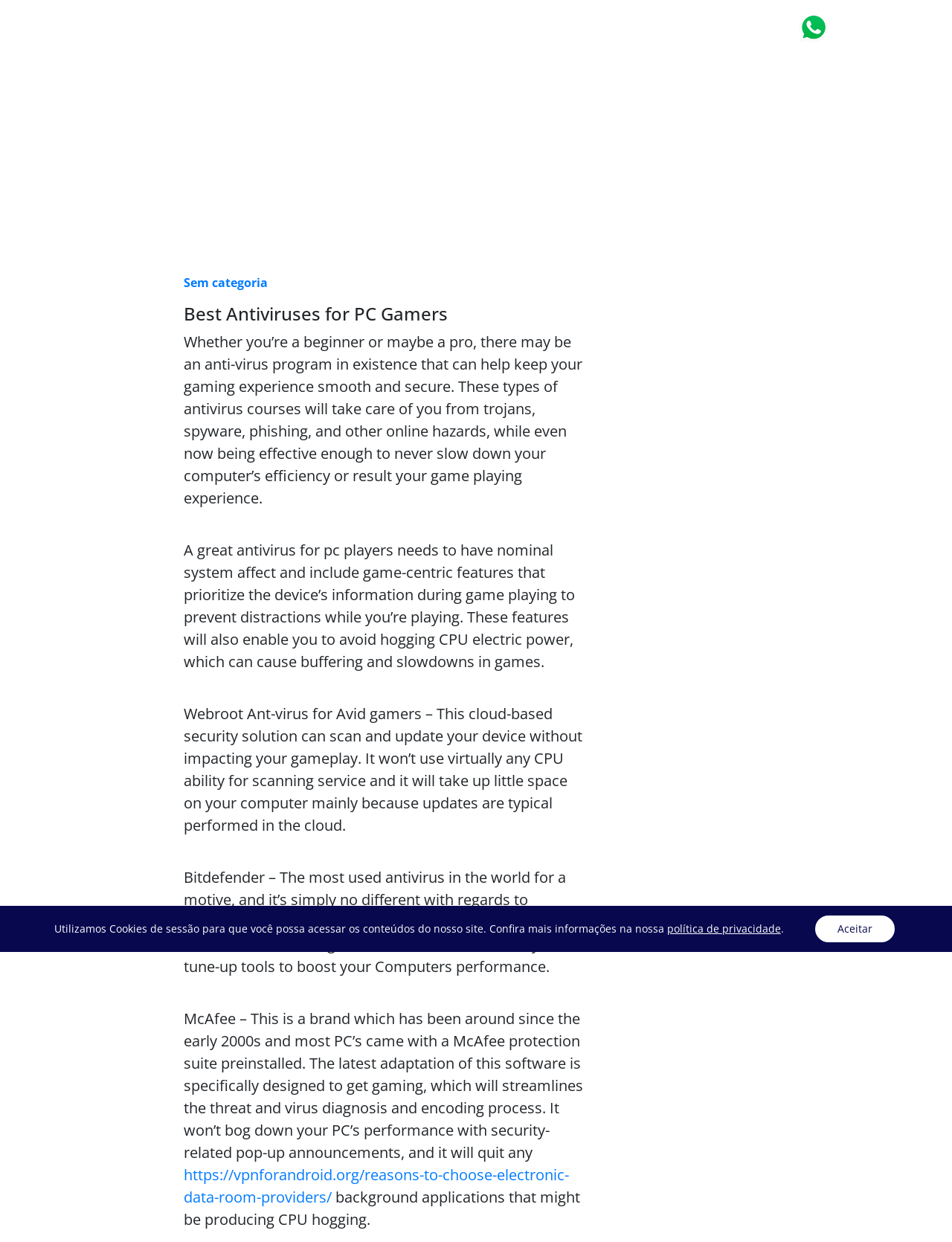Refer to the element description Futures of Higher Education and identify the corresponding bounding box in the screenshot. Format the coordinates as (top-left x, top-left y, bottom-right x, bottom-right y) with values in the range of 0 to 1.

None